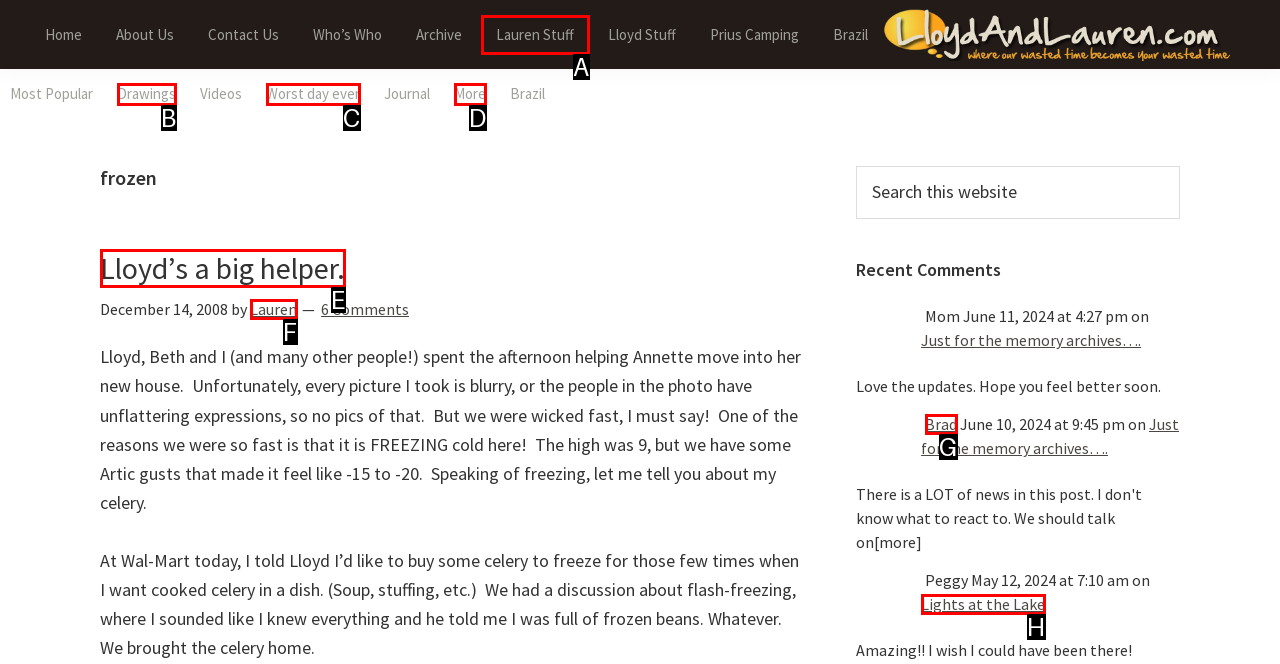Find the option that matches this description: Worst day ever
Provide the corresponding letter directly.

C